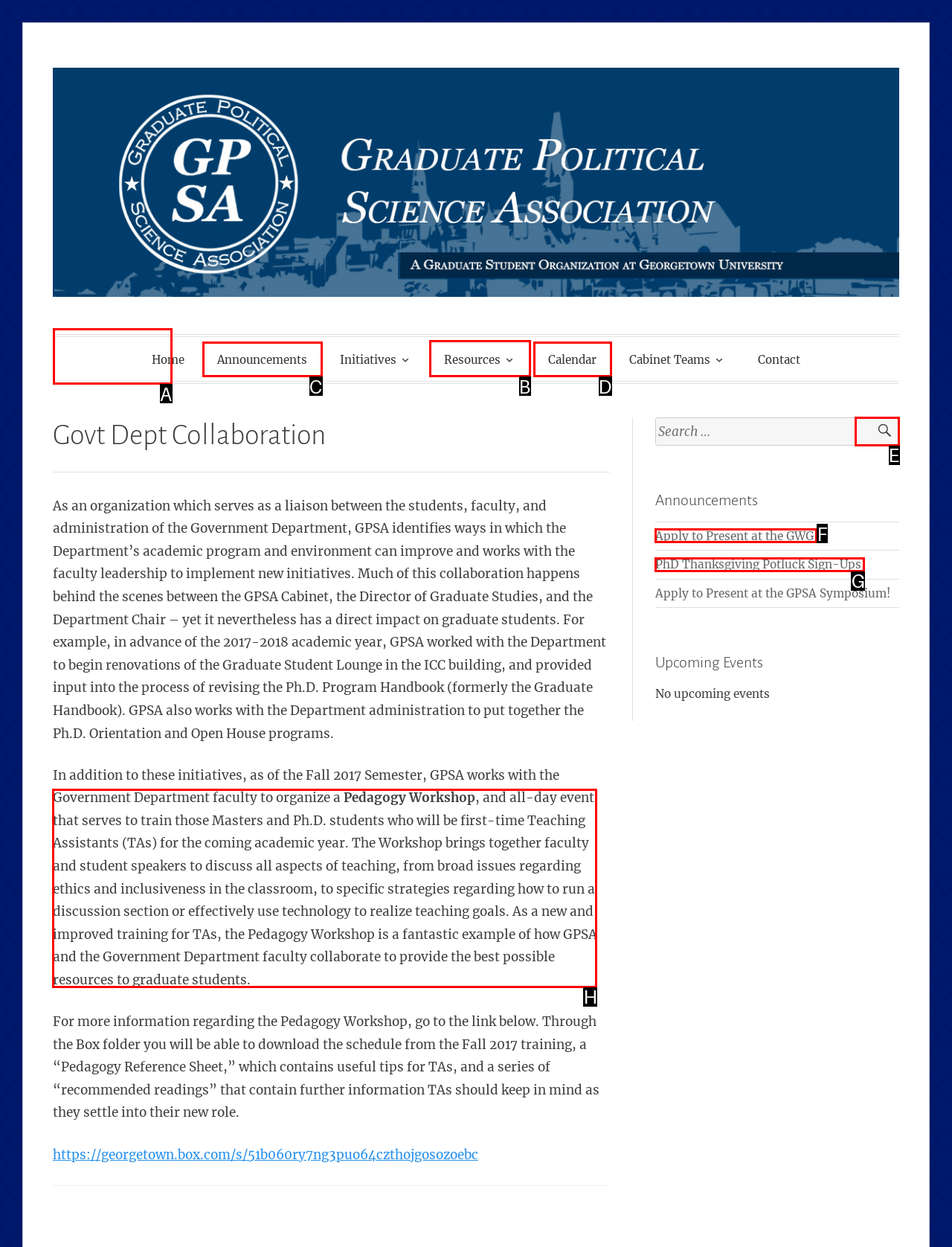Please indicate which HTML element to click in order to fulfill the following task: Go to the 'Pedagogy Workshop' page Respond with the letter of the chosen option.

H